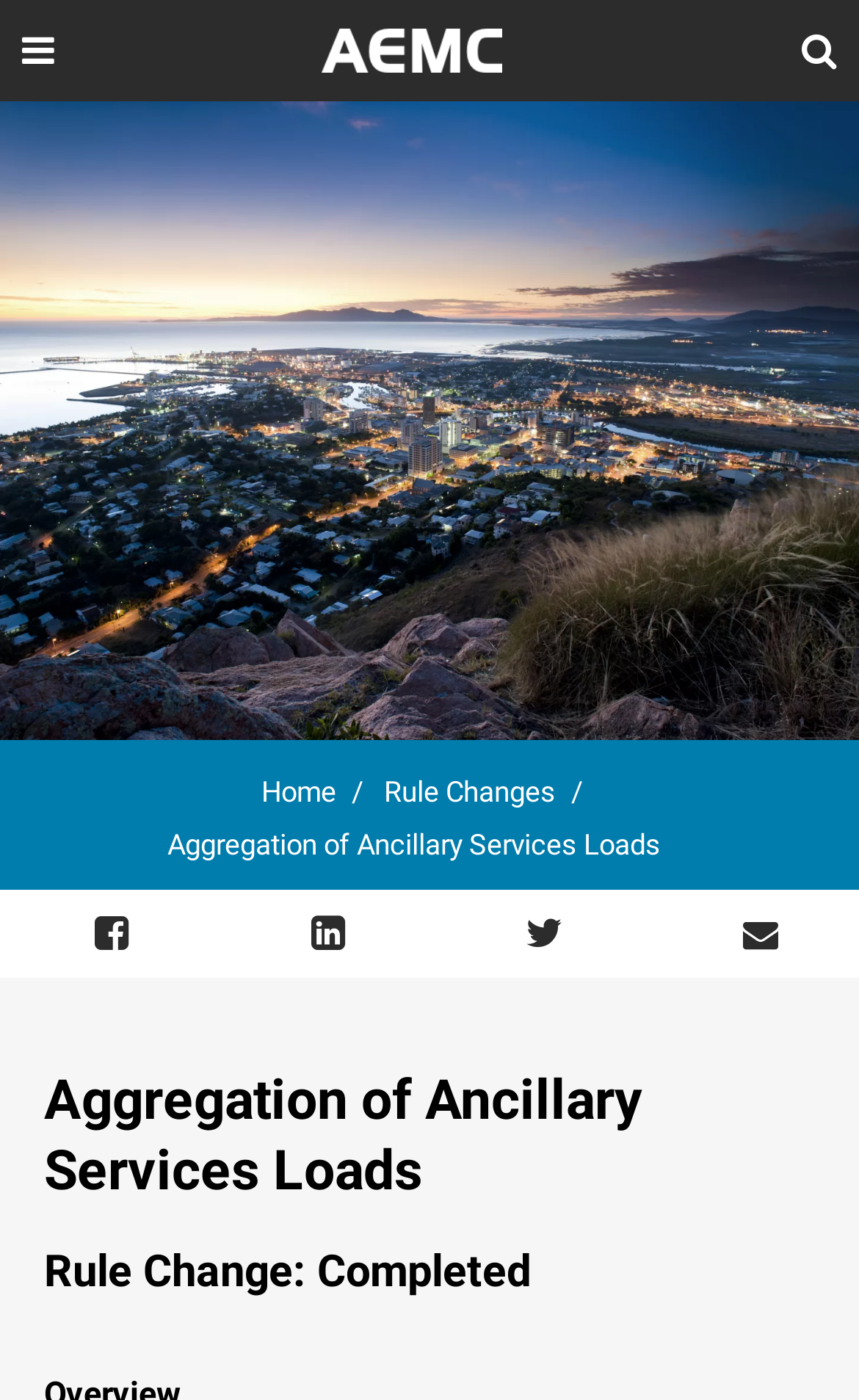Please specify the bounding box coordinates in the format (top-left x, top-left y, bottom-right x, bottom-right y), with values ranging from 0 to 1. Identify the bounding box for the UI component described as follows: Aggregation of Ancillary Services Loads

[0.195, 0.592, 0.805, 0.615]